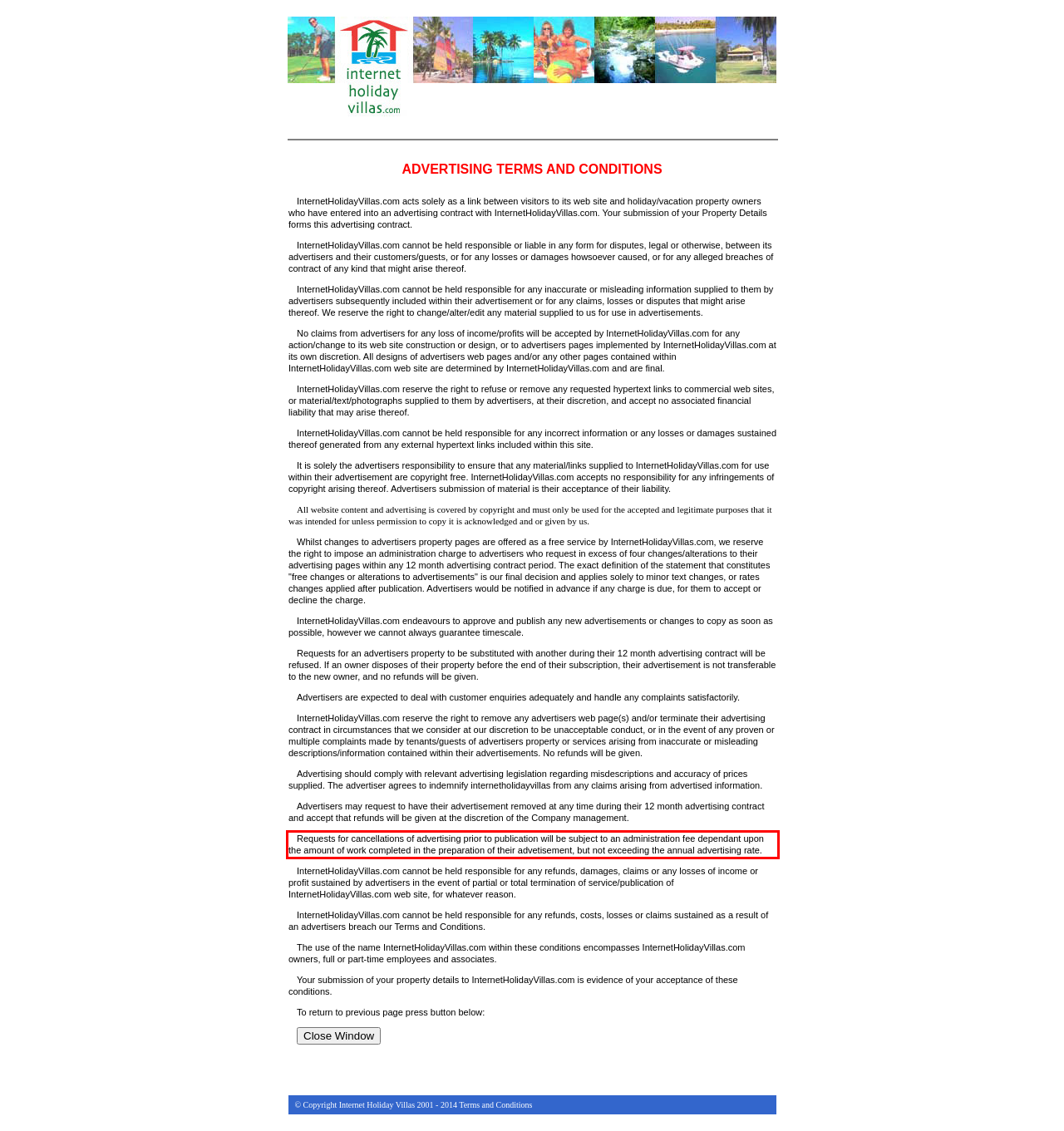Given a screenshot of a webpage with a red bounding box, extract the text content from the UI element inside the red bounding box.

Requests for cancellations of advertising prior to publication will be subject to an administration fee dependant upon the amount of work completed in the preparation of their advetisement, but not exceeding the annual advertising rate.